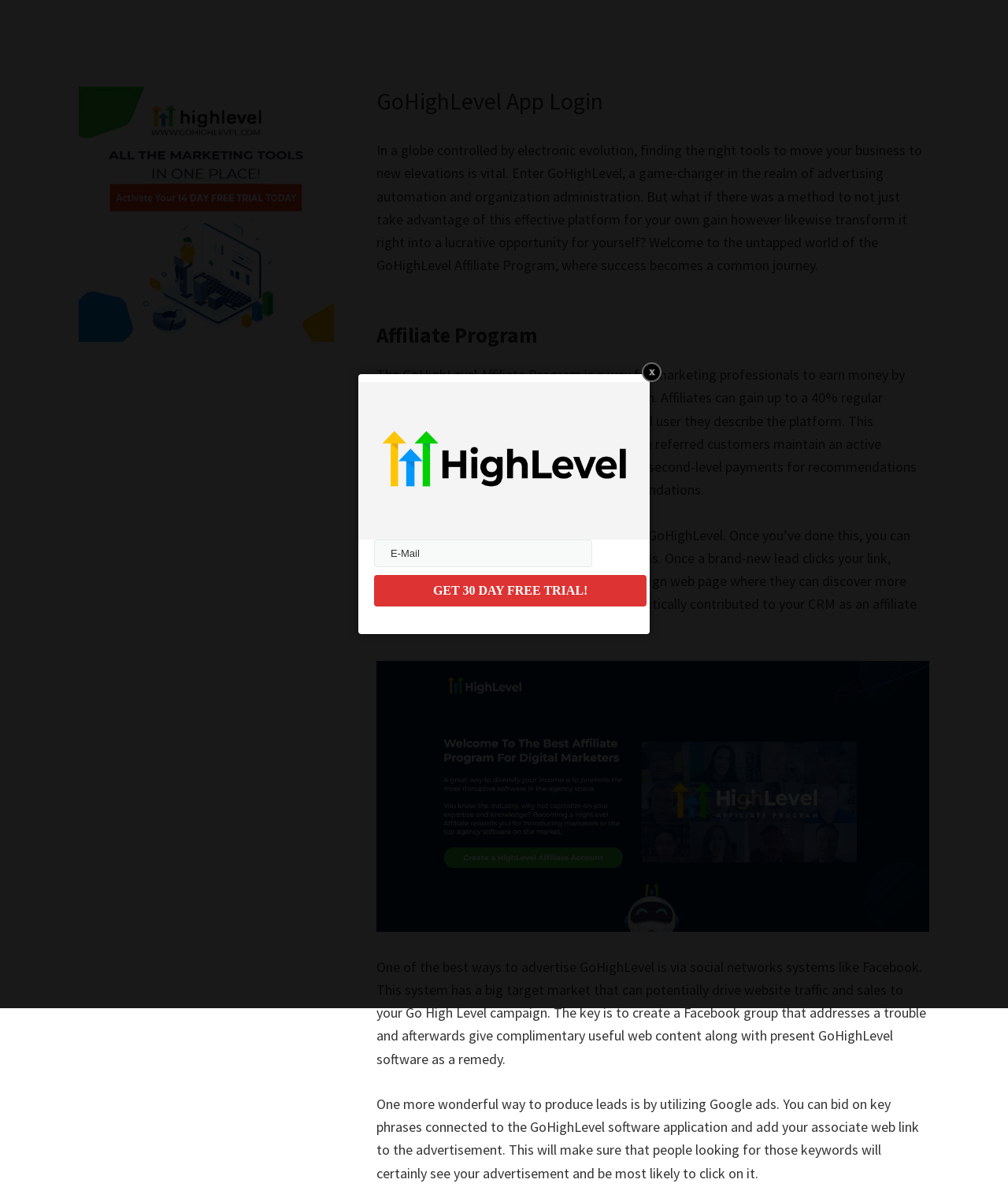What is the purpose of the 'GET 30 DAY FREE TRIAL!' button?
Answer the question with a detailed explanation, including all necessary information.

The 'GET 30 DAY FREE TRIAL!' button is likely used to allow users to start a 30-day free trial of the GoHighLevel software application.